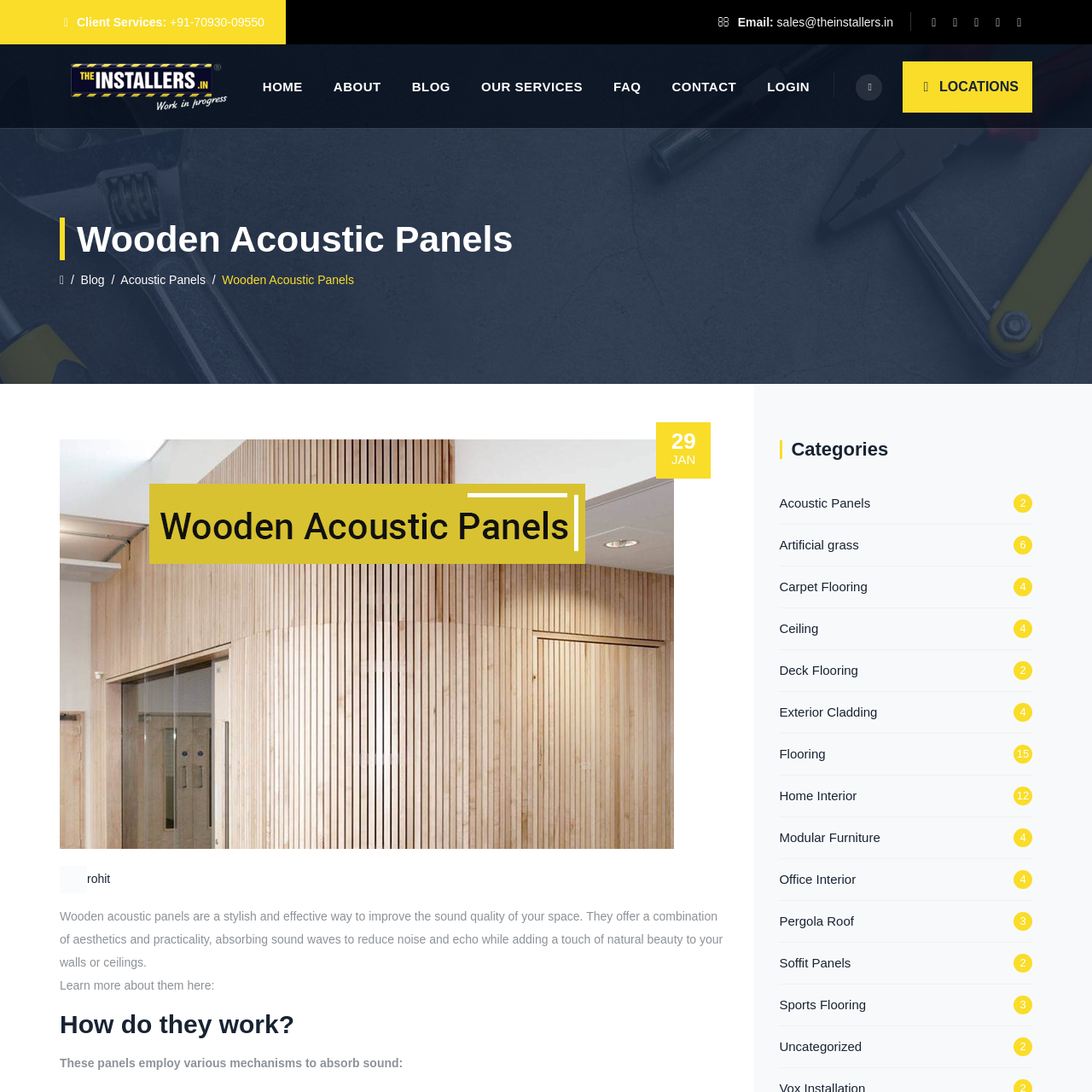Determine the bounding box coordinates of the UI element that matches the following description: "Sports Flooring". The coordinates should be four float numbers between 0 and 1 in the format [left, top, right, bottom].

[0.714, 0.909, 0.793, 0.93]